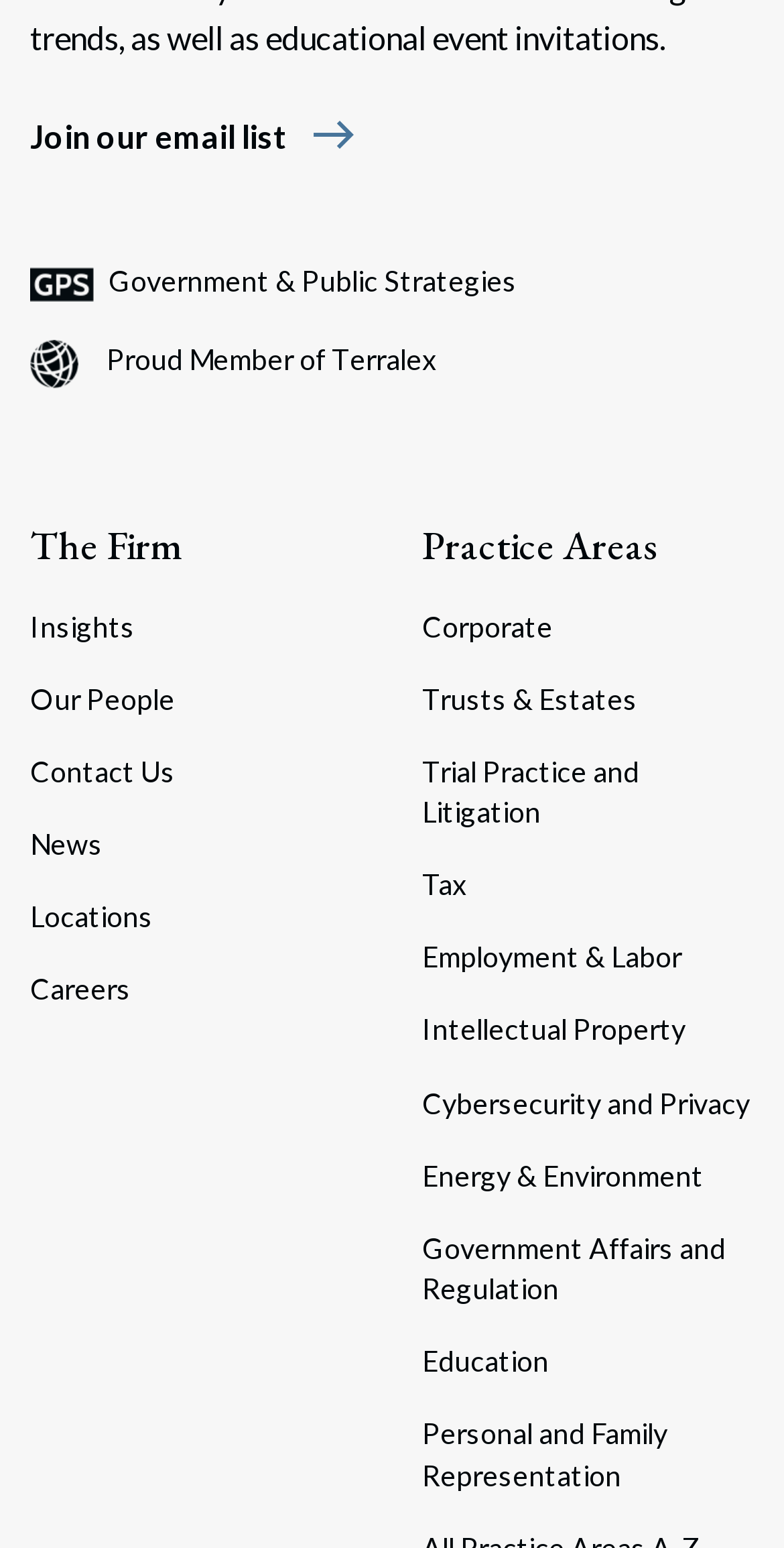Please locate the bounding box coordinates of the element that should be clicked to achieve the given instruction: "View the firm's information".

[0.038, 0.334, 0.462, 0.371]